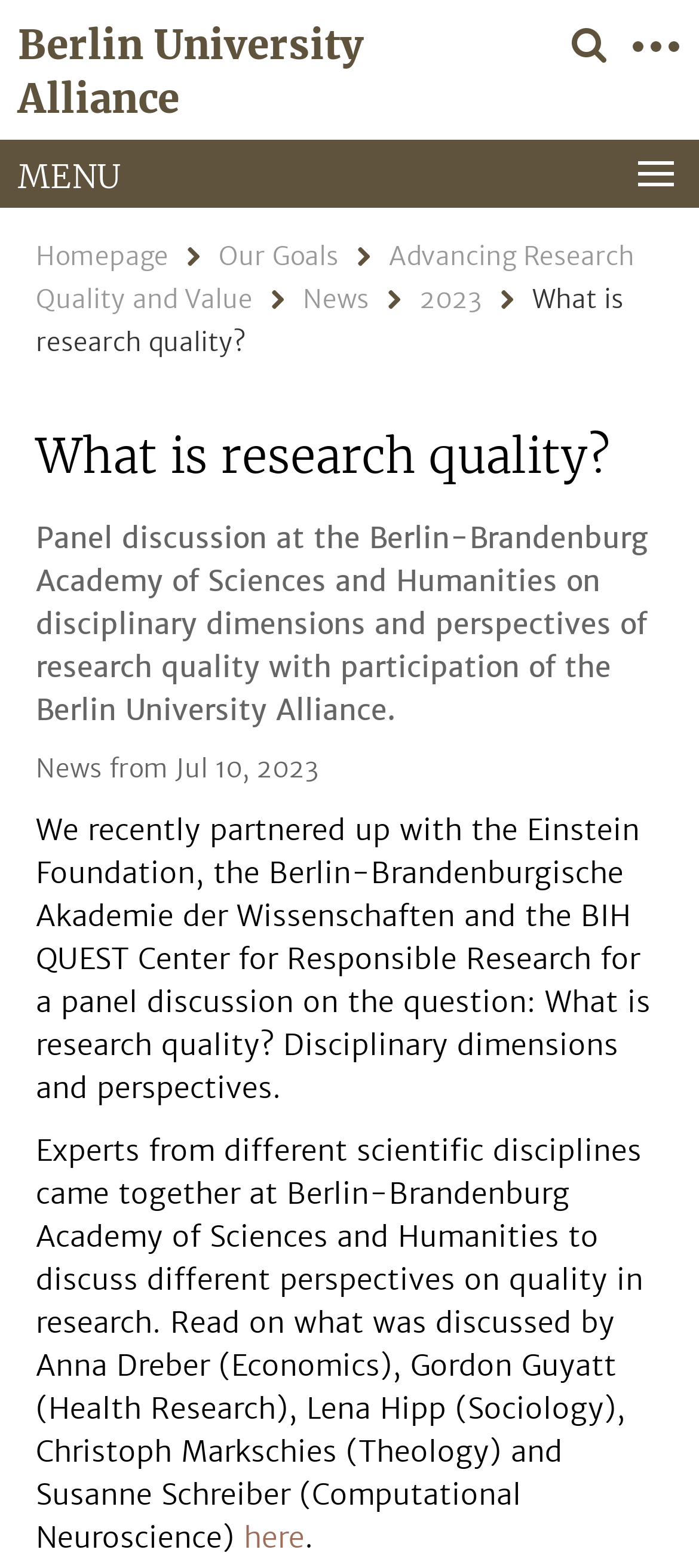Find the headline of the webpage and generate its text content.

What is research quality?